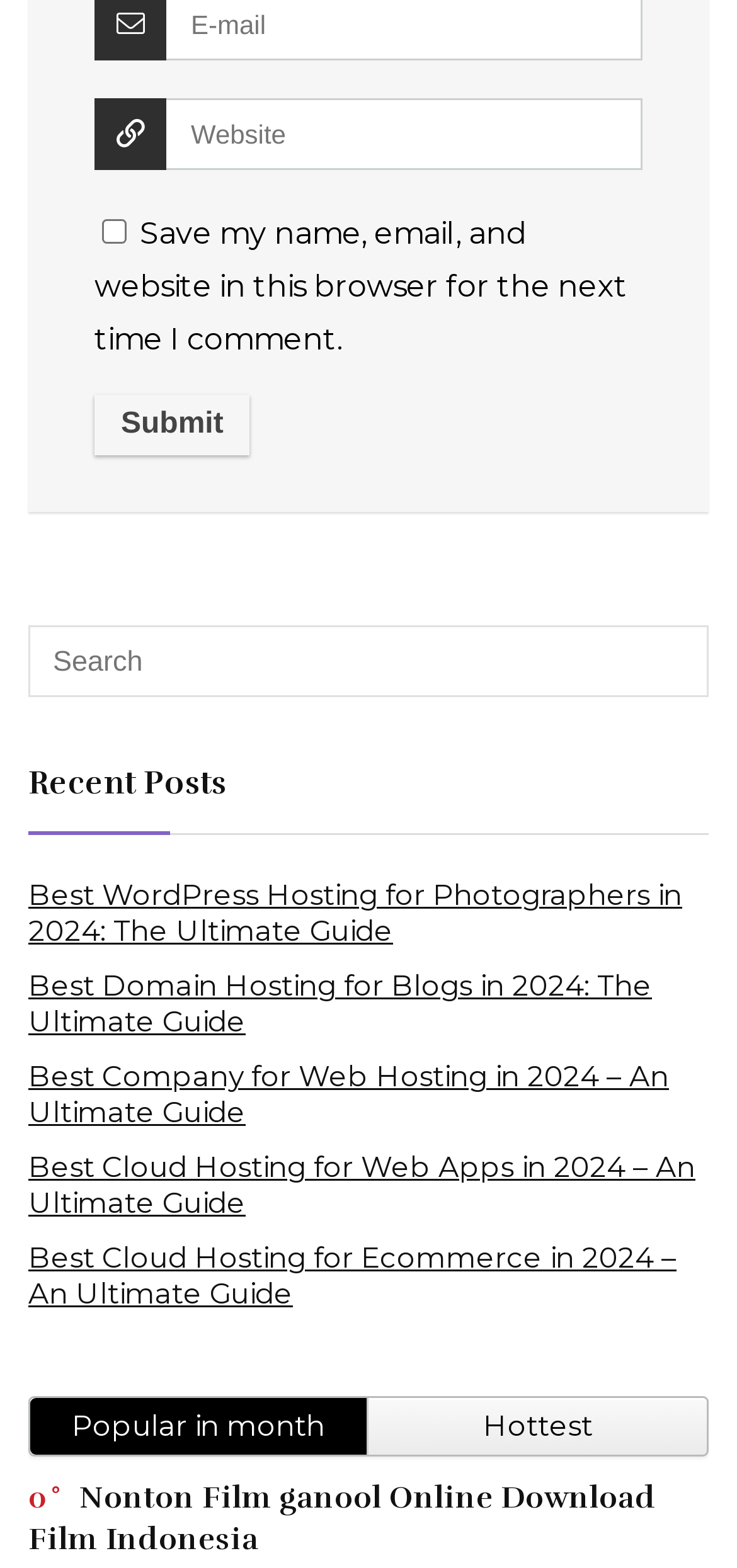Please determine the bounding box coordinates for the element with the description: "name="s" placeholder="Search"".

[0.038, 0.399, 0.962, 0.445]